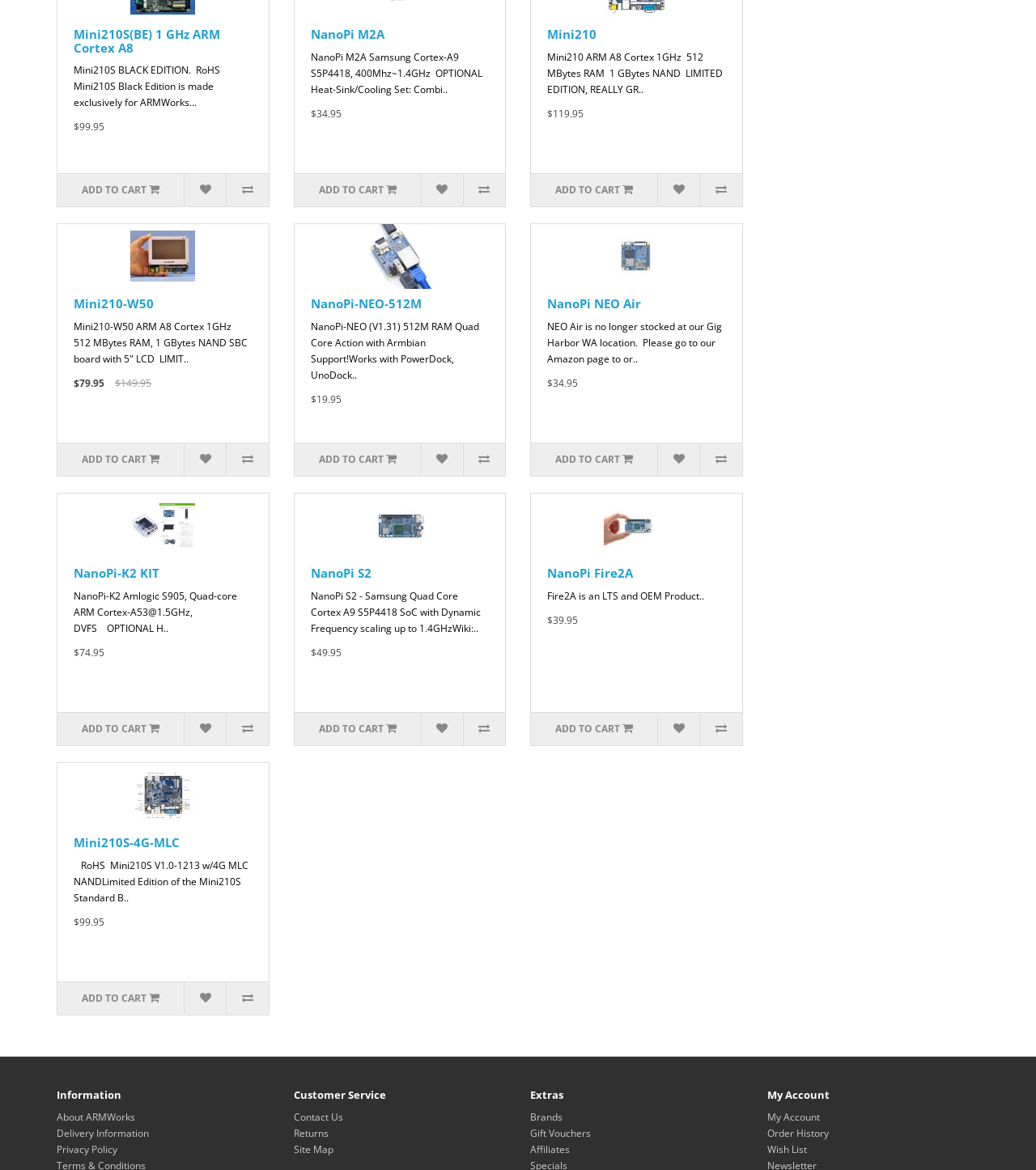Indicate the bounding box coordinates of the element that needs to be clicked to satisfy the following instruction: "View details of NanoPi M2A". The coordinates should be four float numbers between 0 and 1, i.e., [left, top, right, bottom].

[0.3, 0.022, 0.371, 0.036]